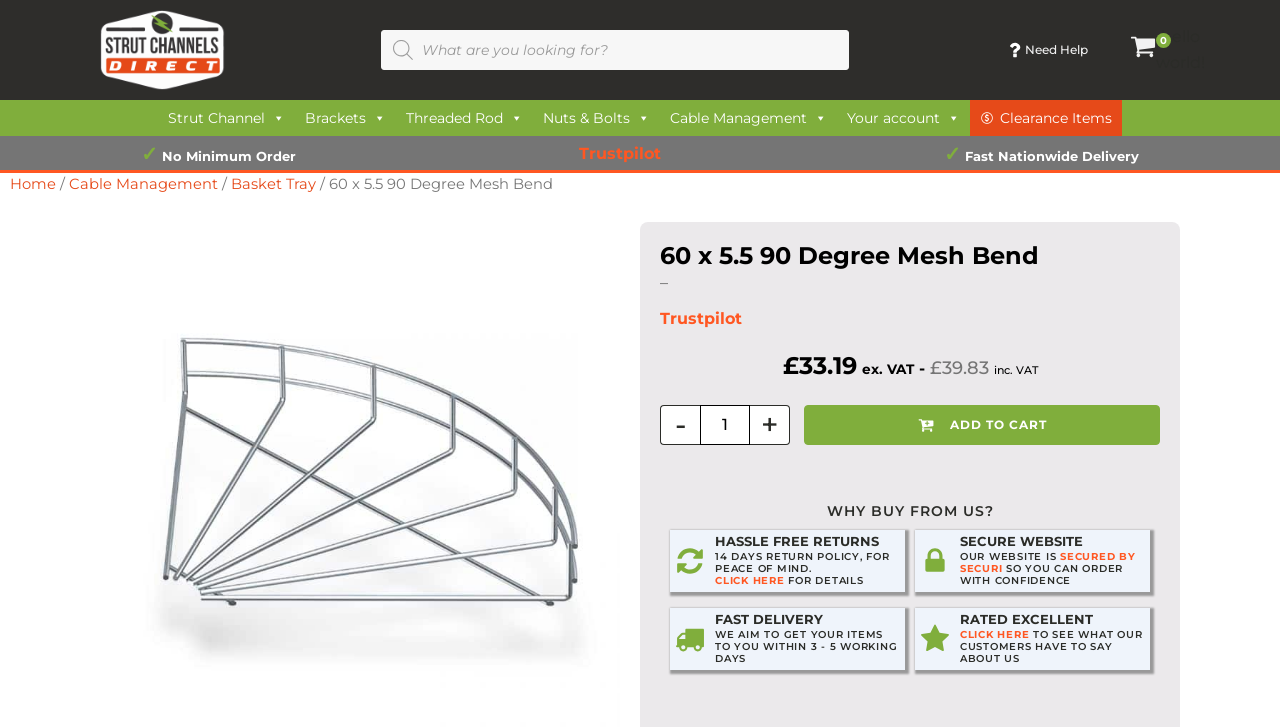Respond with a single word or phrase for the following question: 
What is the minimum order quantity?

1